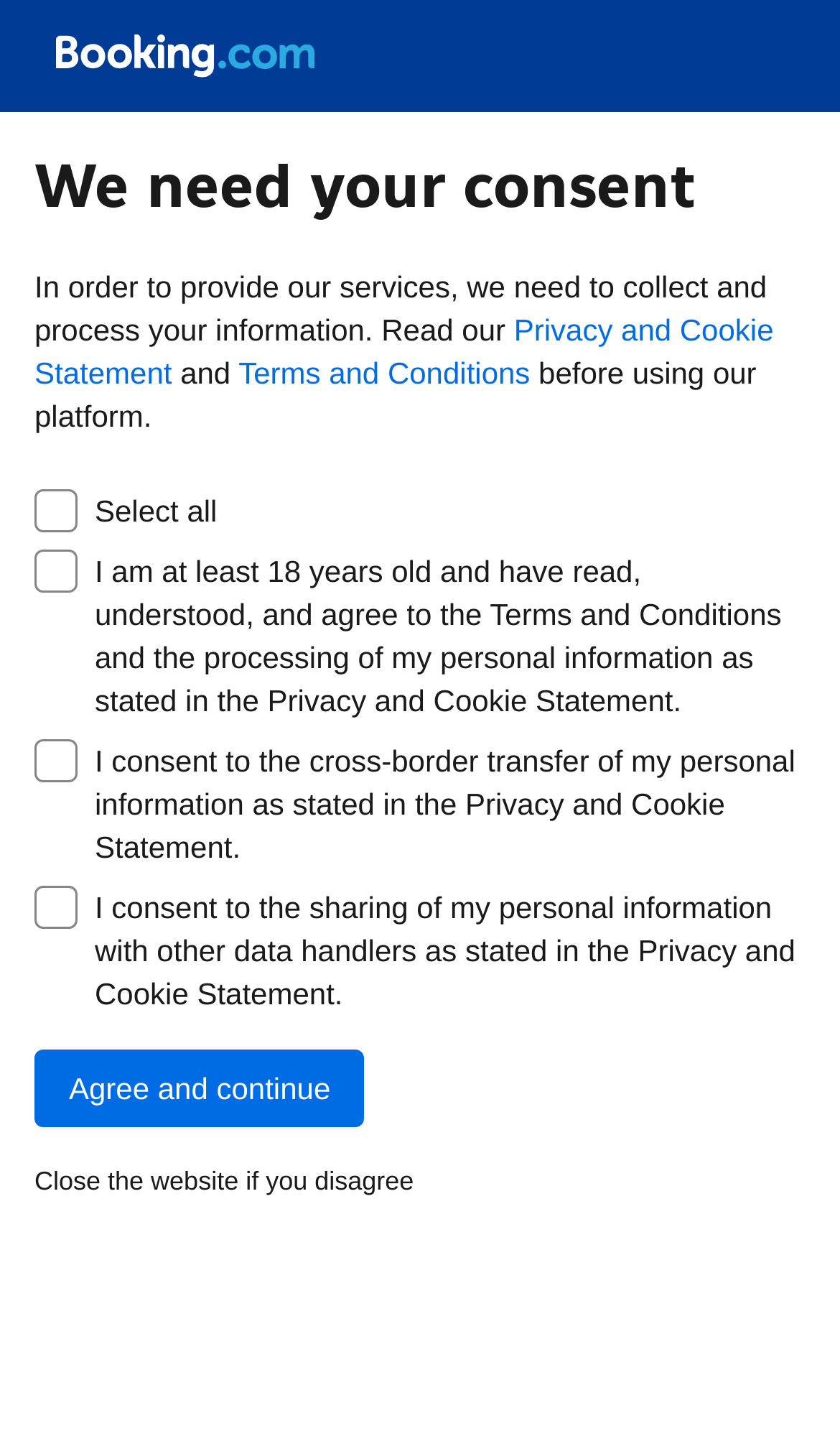Identify the bounding box coordinates for the UI element mentioned here: "Privacy and Cookie Statement". Provide the coordinates as four float values between 0 and 1, i.e., [left, top, right, bottom].

[0.041, 0.218, 0.921, 0.272]